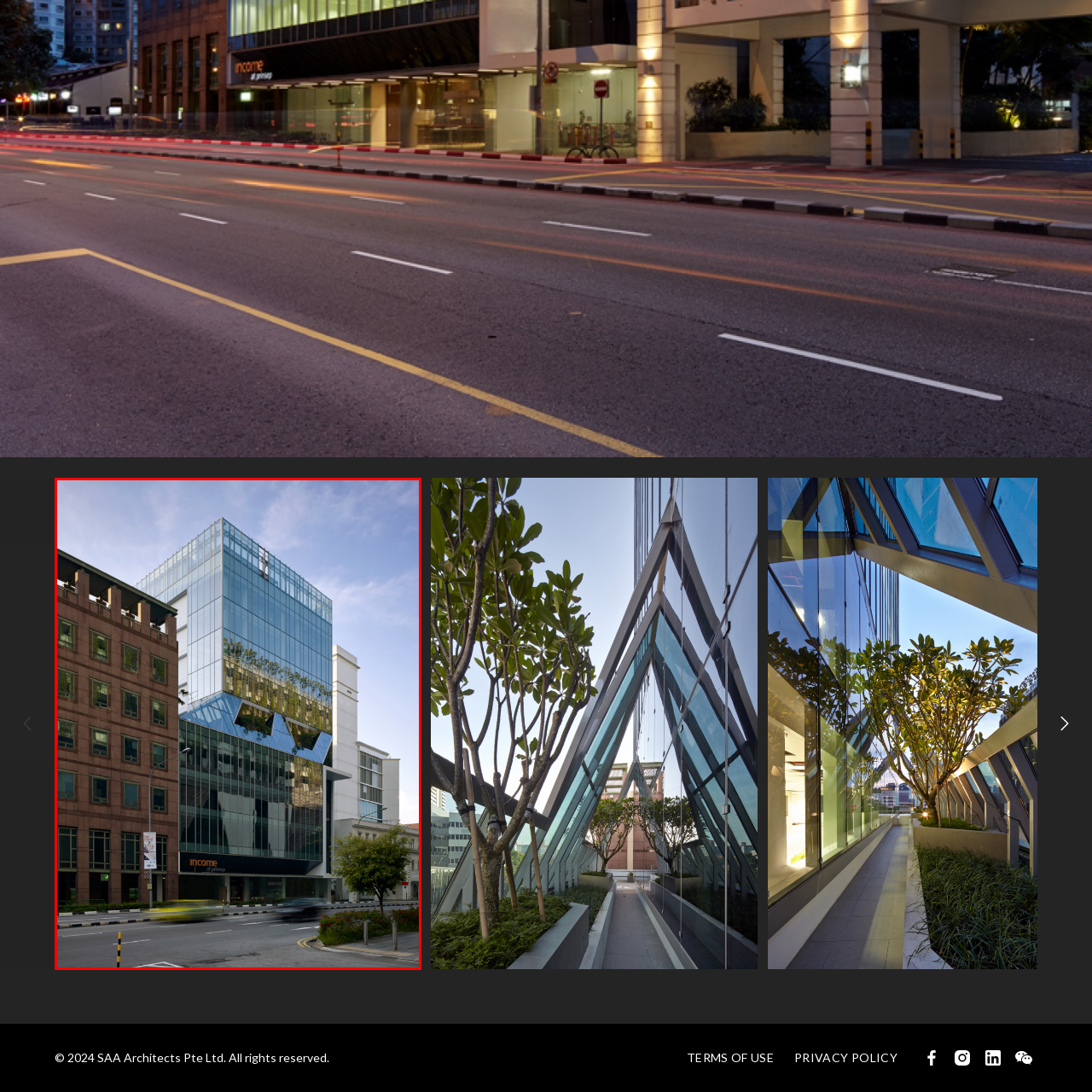What is the environment of the scene?
Focus on the area marked by the red bounding box and respond to the question with as much detail as possible.

The question asks about the environment of the scene depicted in the image. According to the caption, the scene is set on a 'bustling street', which indicates that the environment is an active and lively urban area with vehicles moving past.